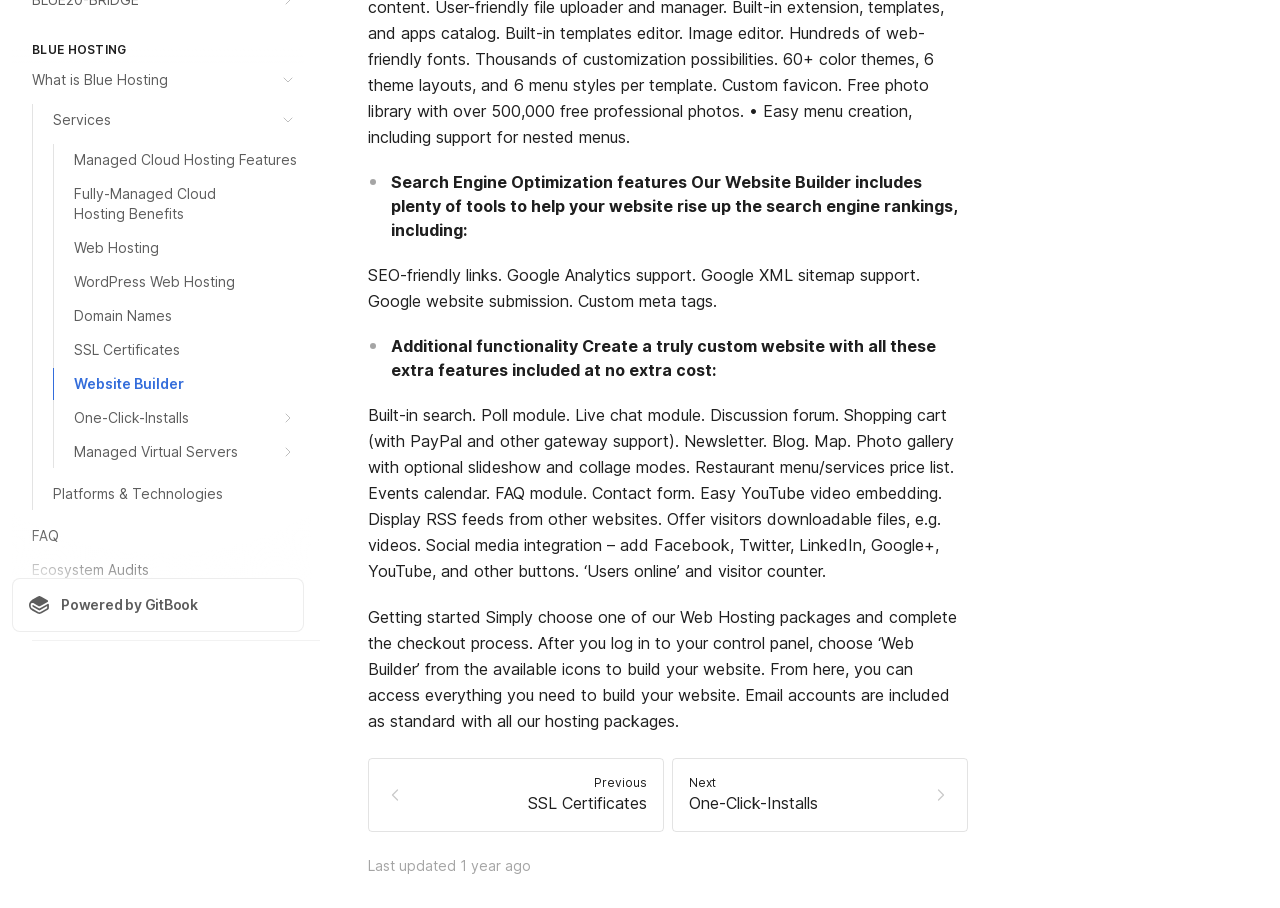Based on the element description: "Domain Names", identify the bounding box coordinates for this UI element. The coordinates must be four float numbers between 0 and 1, listed as [left, top, right, bottom].

[0.042, 0.33, 0.238, 0.366]